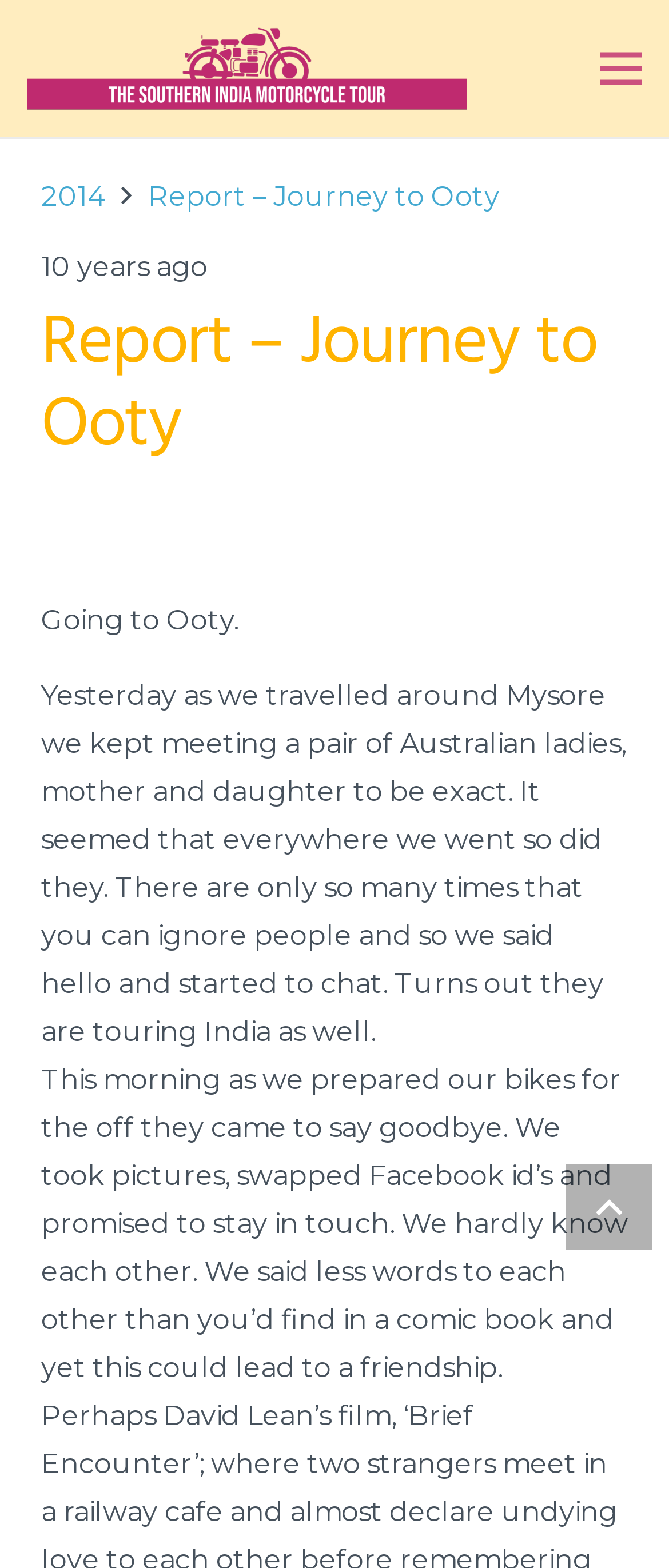Give a concise answer using only one word or phrase for this question:
What is the purpose of the 'Back to top' button?

To scroll to the top